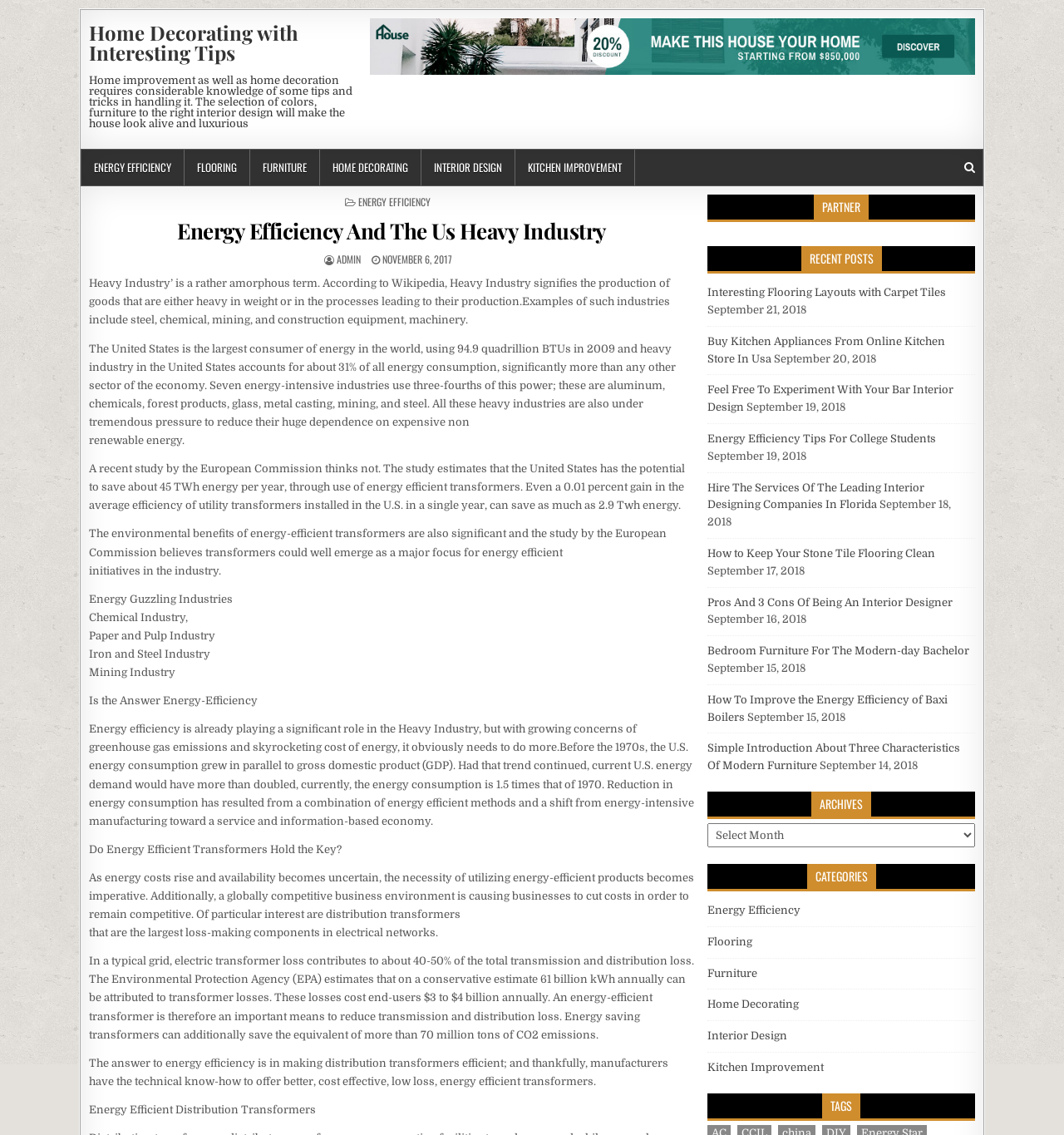Identify the bounding box of the UI element that matches this description: "title="Search"".

[0.906, 0.131, 0.916, 0.164]